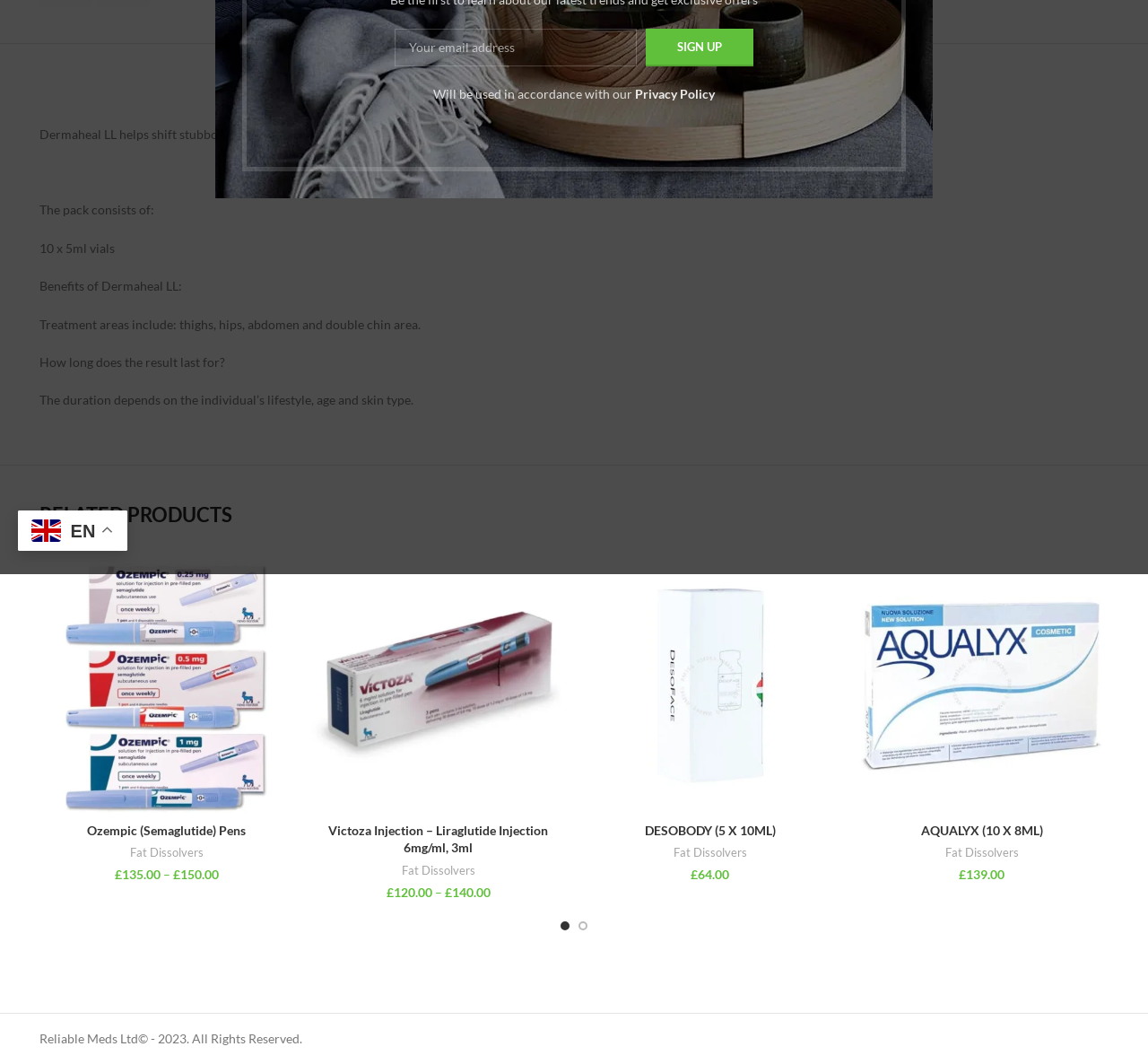Locate the bounding box of the user interface element based on this description: "Compare".

[0.698, 0.533, 0.737, 0.571]